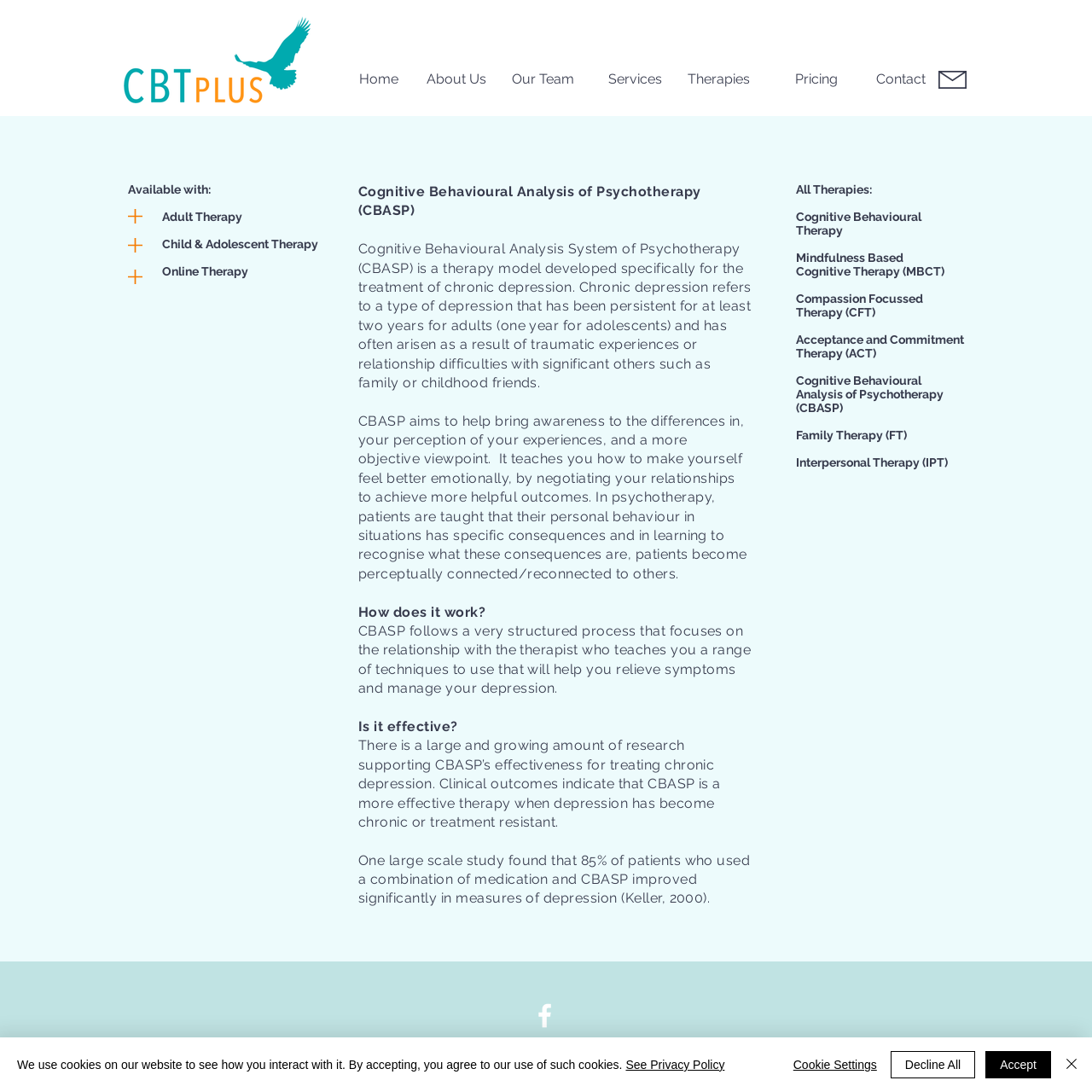Identify the bounding box for the element characterized by the following description: "Accept".

[0.902, 0.962, 0.962, 0.988]